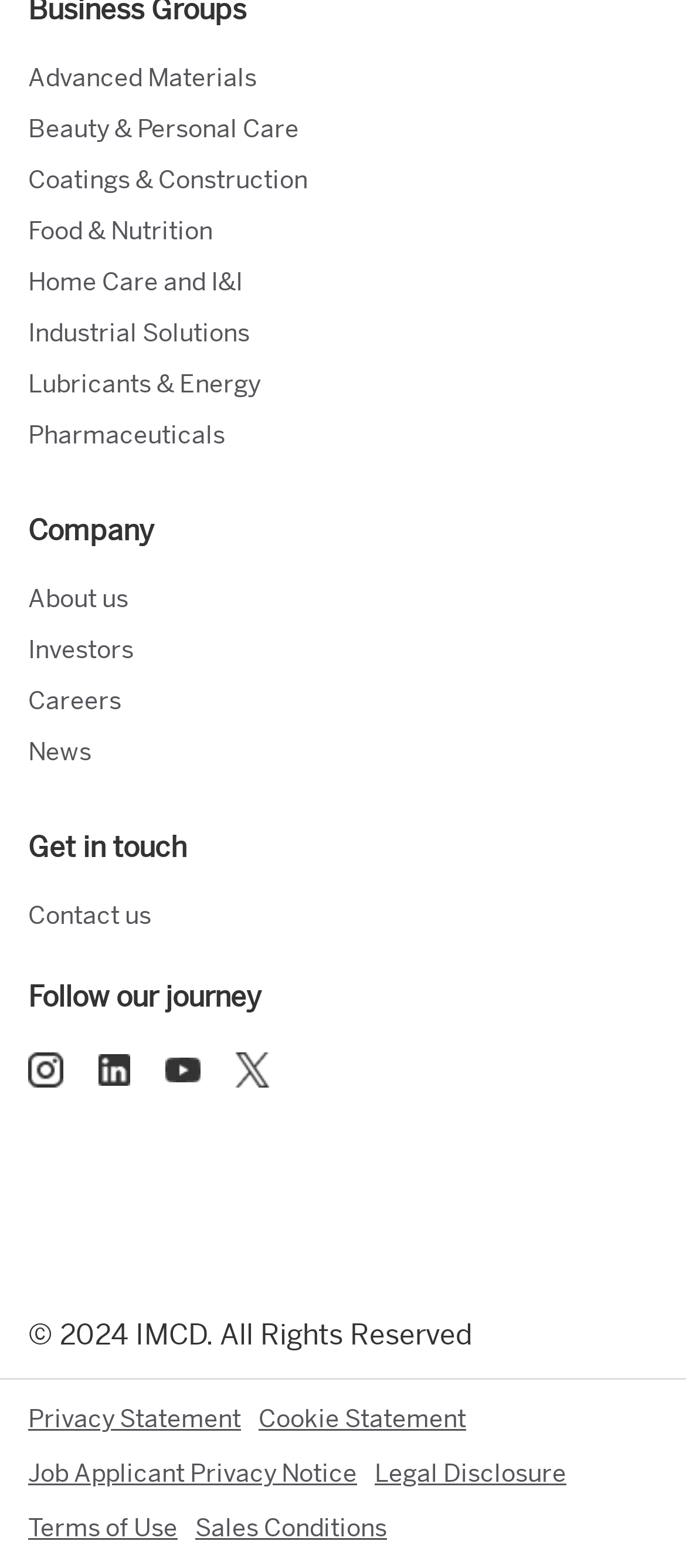Please determine the bounding box coordinates for the element that should be clicked to follow these instructions: "Visit About us page".

[0.041, 0.371, 0.187, 0.392]